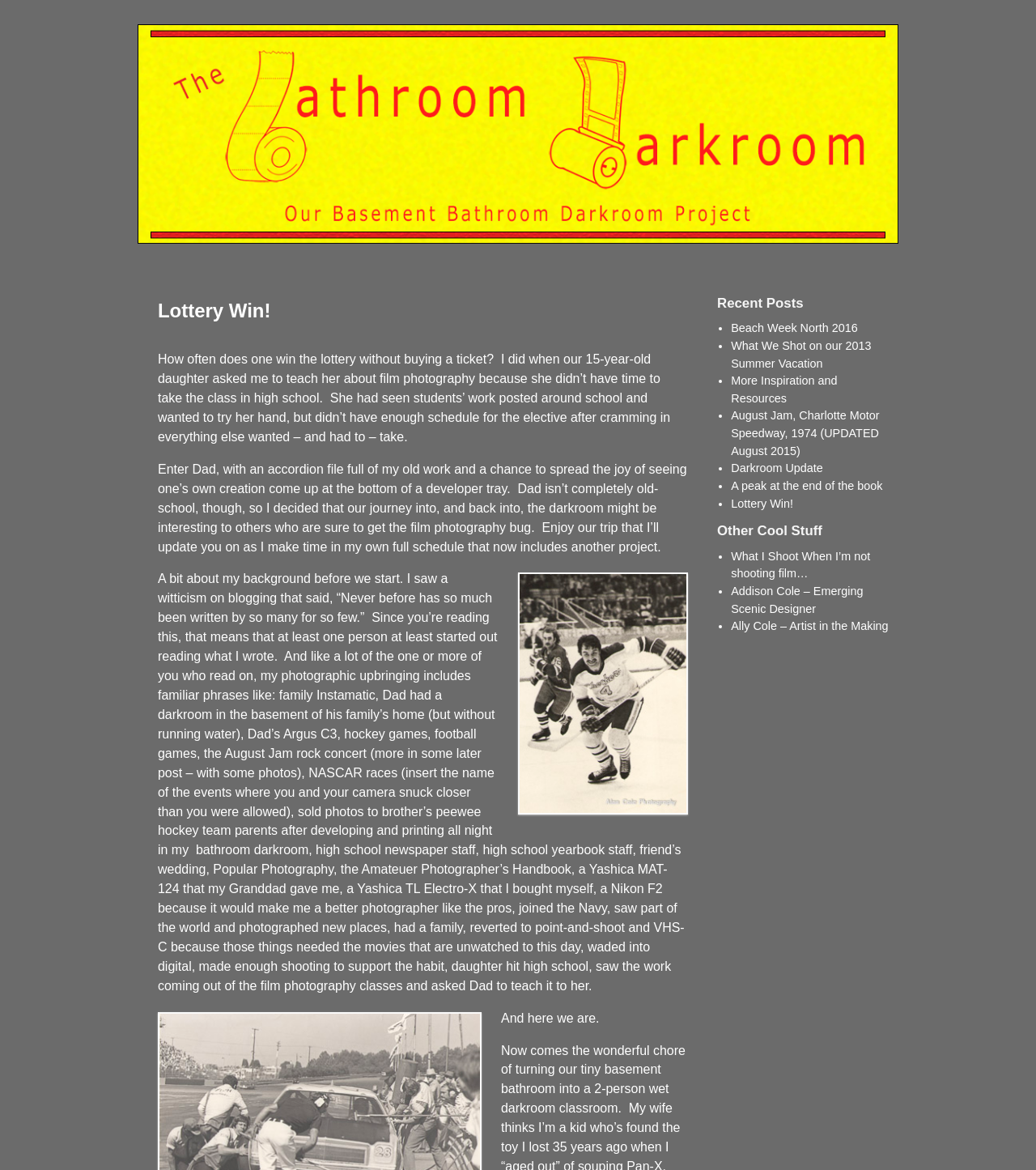Please provide a comprehensive answer to the question below using the information from the image: What is the purpose of the author's project?

The author mentions that they are documenting their journey into and back into the darkroom with their daughter, who wanted to learn about film photography. The author is teaching their daughter about film photography and sharing their experience with others.